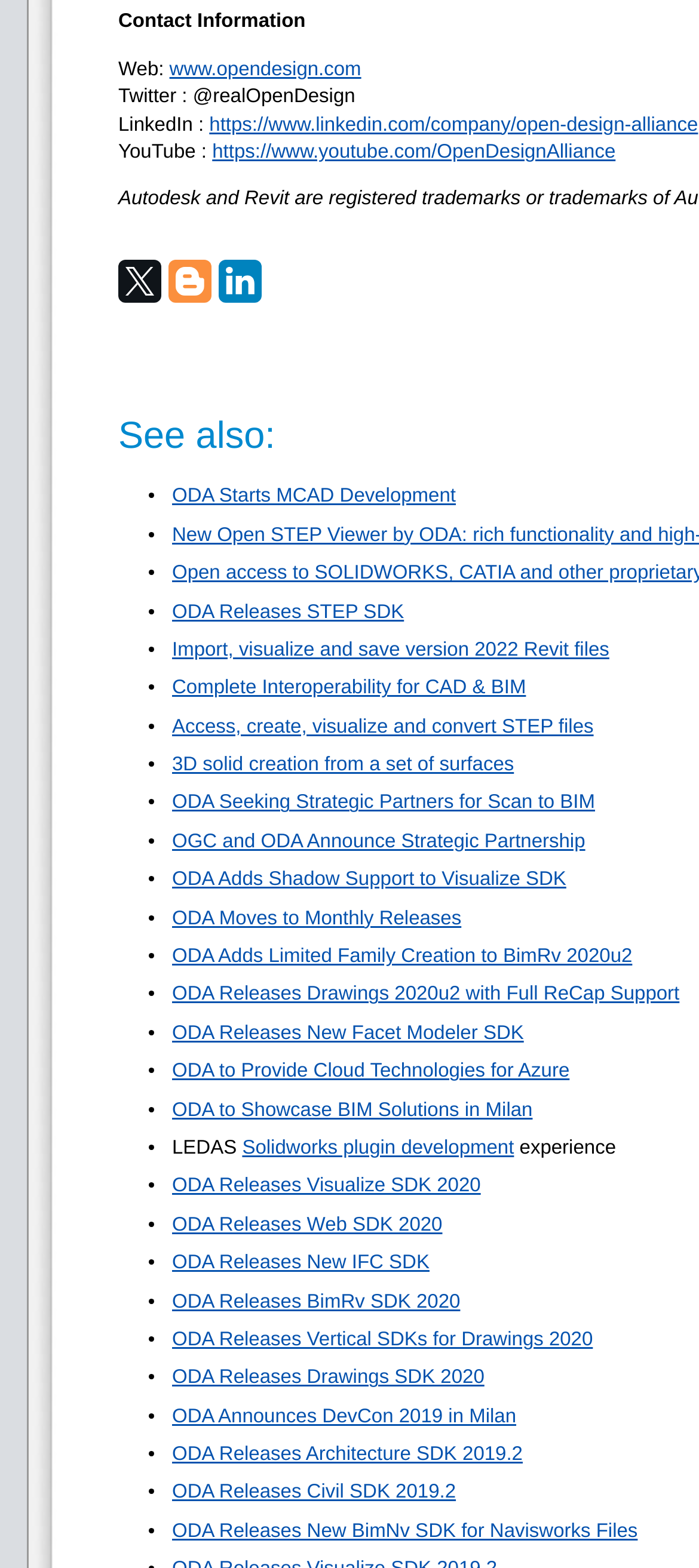Given the element description, predict the bounding box coordinates in the format (top-left x, top-left y, bottom-right x, bottom-right y), using floating point numbers between 0 and 1: Solidworks plugin development

[0.347, 0.725, 0.735, 0.739]